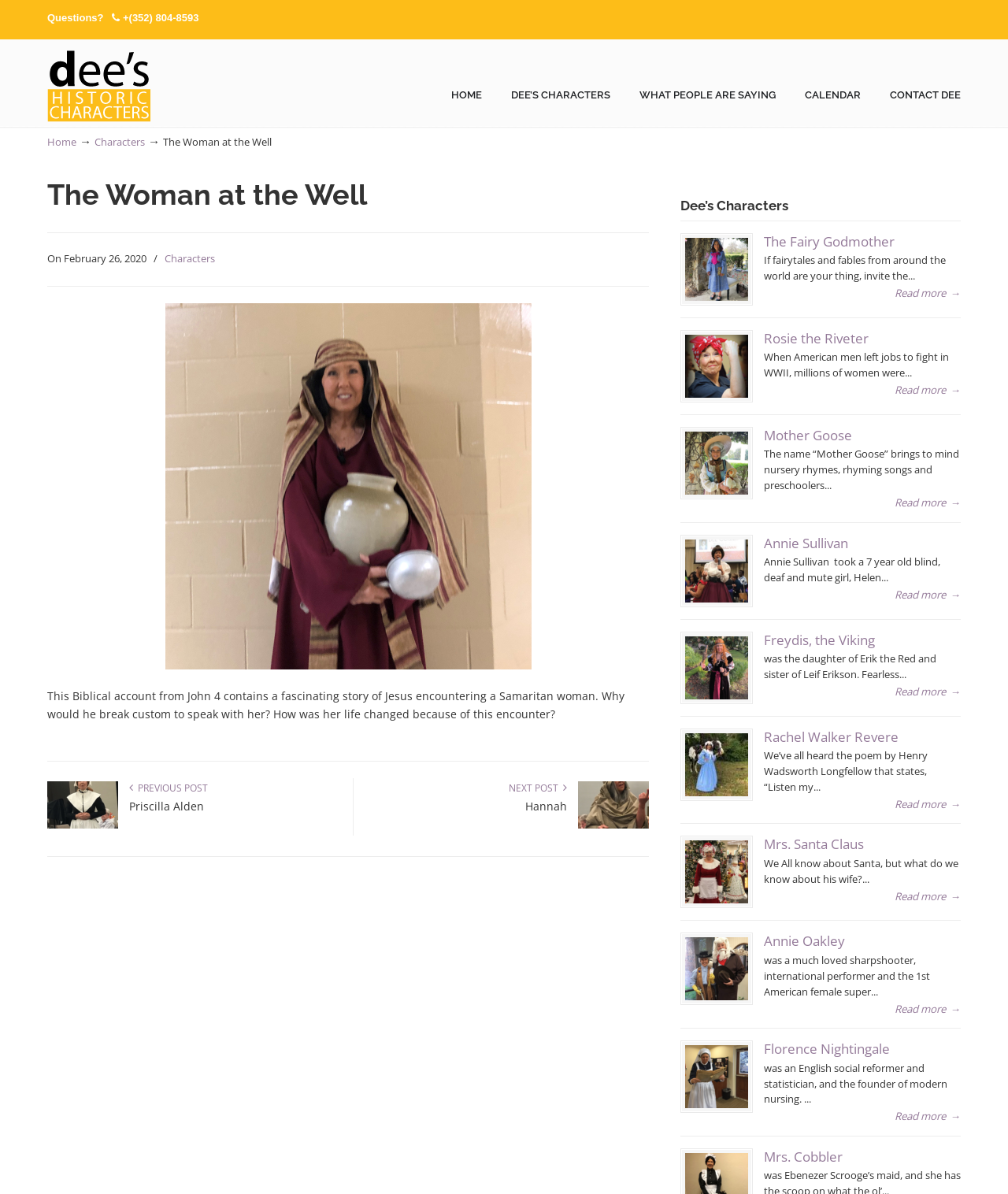Identify the coordinates of the bounding box for the element that must be clicked to accomplish the instruction: "Contact Dee".

[0.867, 0.066, 0.969, 0.094]